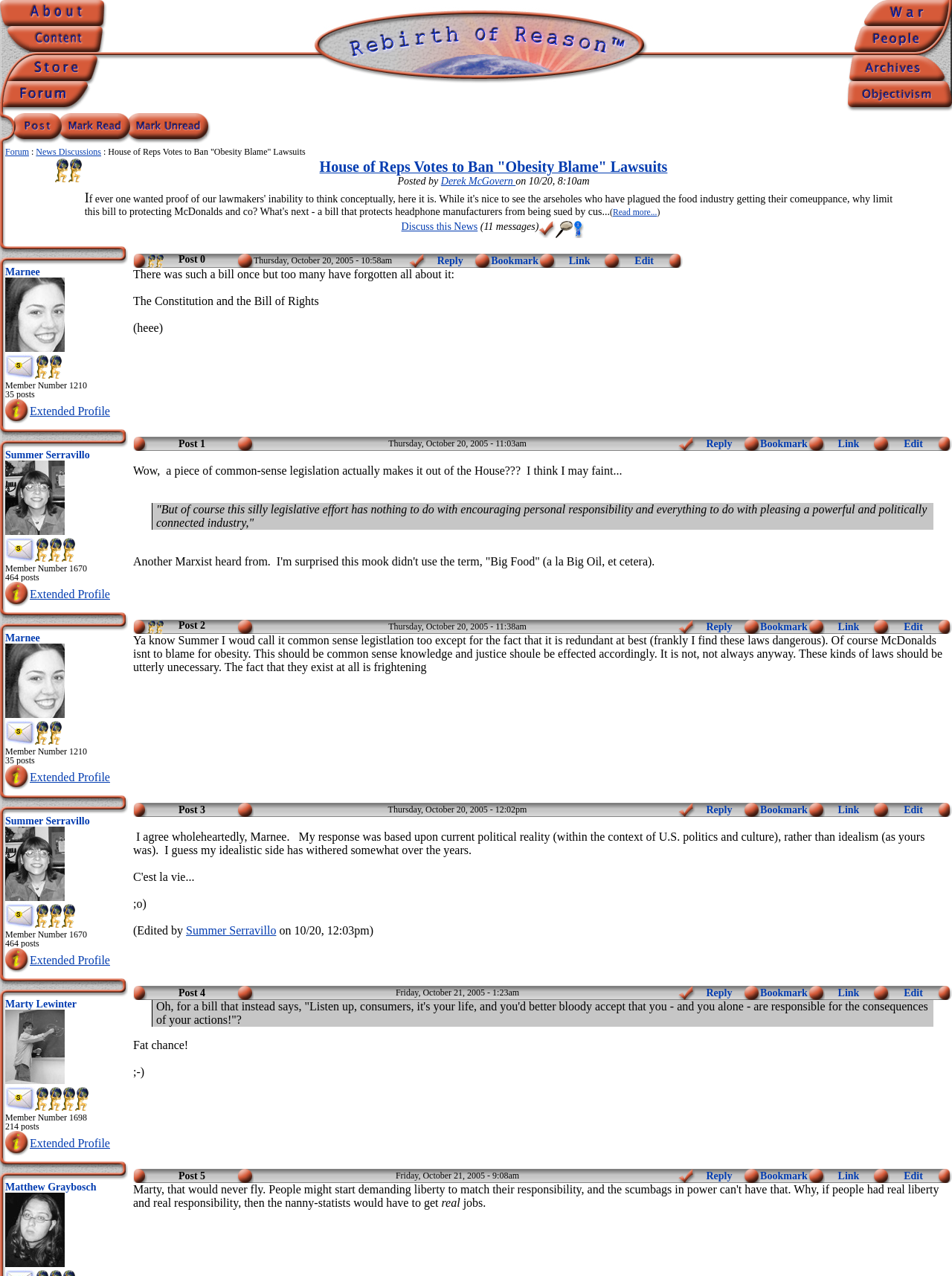How many images are there in the 'War People' section?
Look at the image and answer the question using a single word or phrase.

2